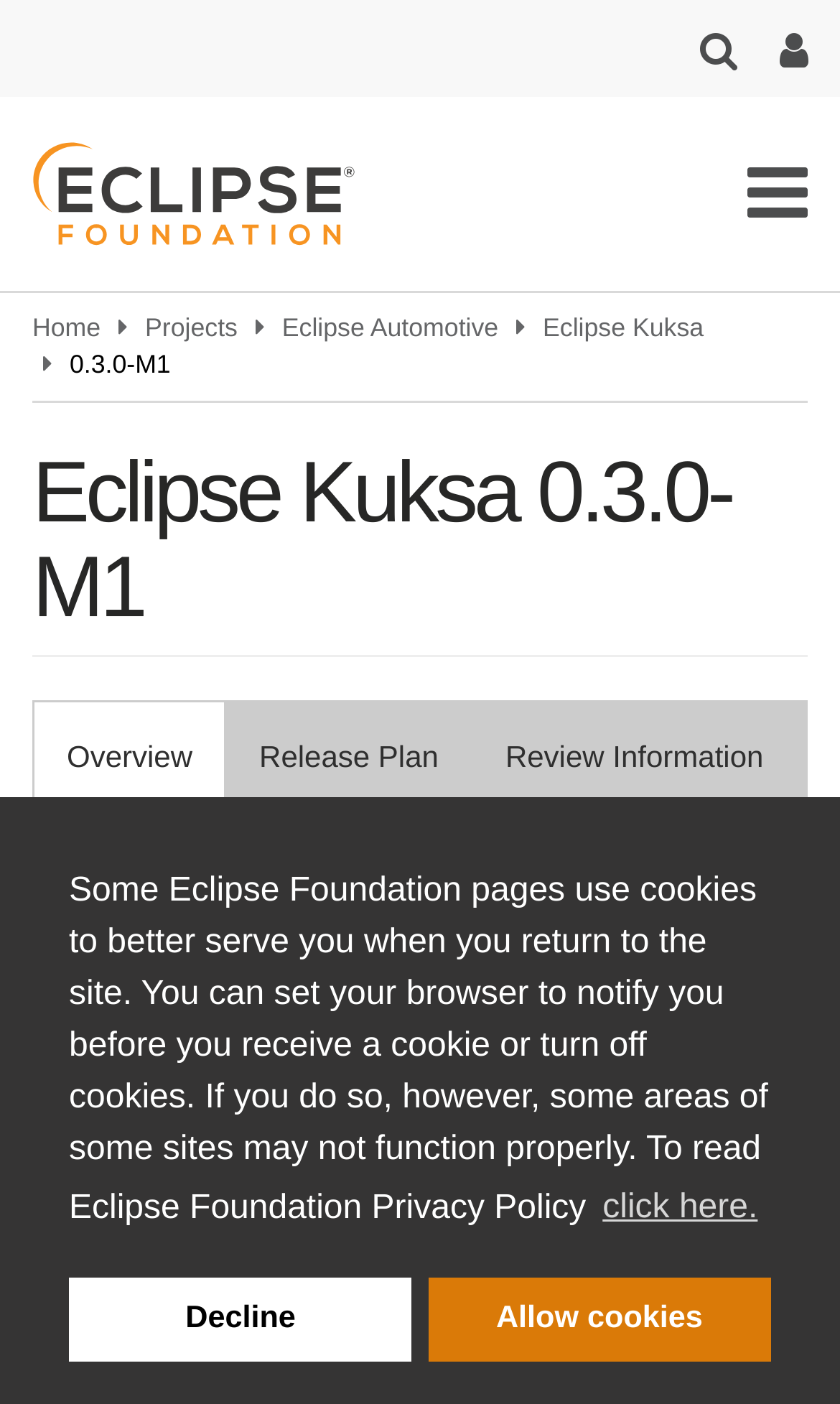Determine the bounding box coordinates of the UI element described below. Use the format (top-left x, top-left y, bottom-right x, bottom-right y) with floating point numbers between 0 and 1: click here.

[0.709, 0.838, 0.91, 0.885]